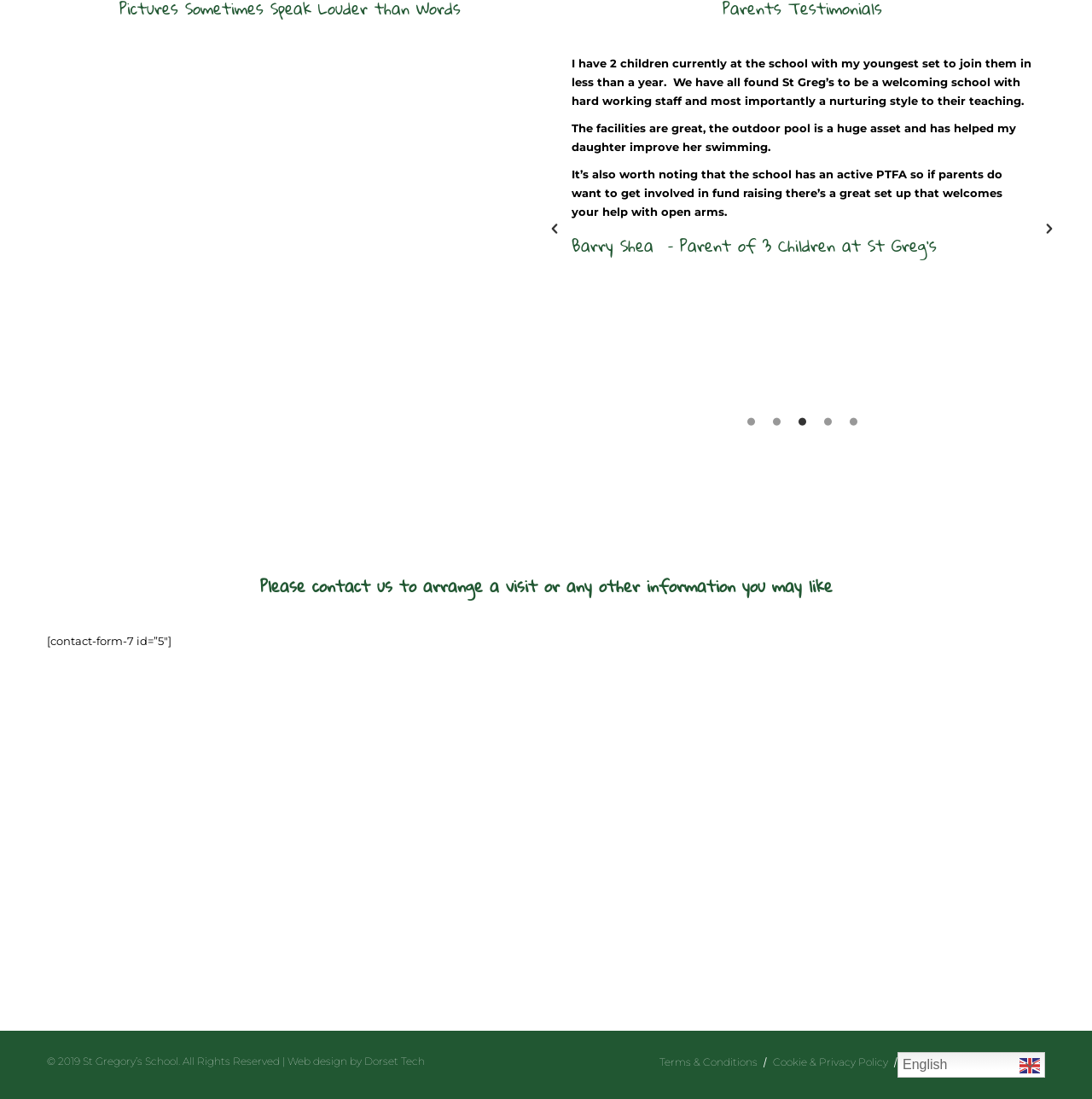Please locate the bounding box coordinates of the element that needs to be clicked to achieve the following instruction: "Click the 'Previous' button". The coordinates should be four float numbers between 0 and 1, i.e., [left, top, right, bottom].

[0.5, 0.201, 0.516, 0.216]